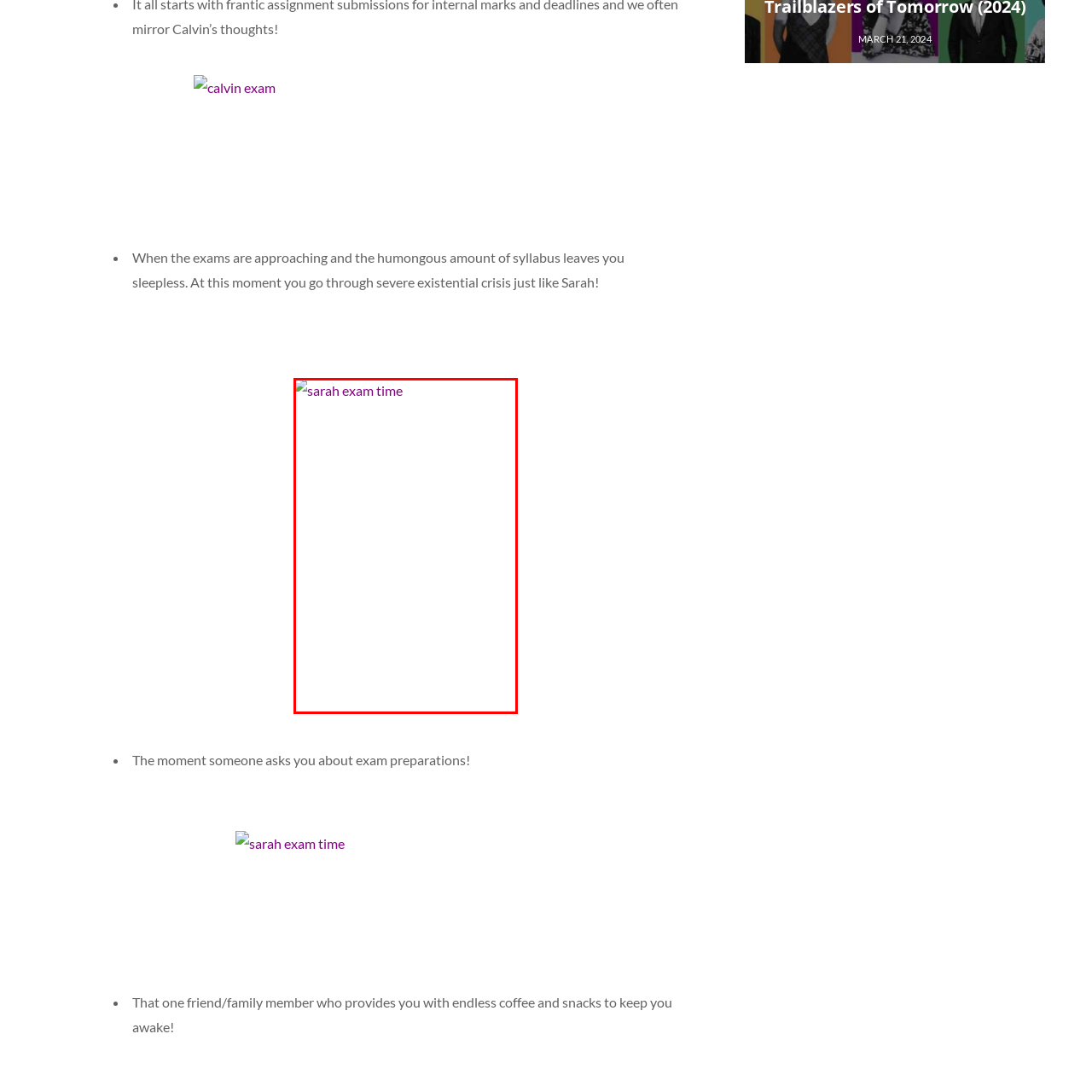What is the common experience shared among students during exam periods?
Please observe the details within the red bounding box in the image and respond to the question with a detailed explanation based on what you see.

According to the caption, the image resonates with anyone who has experienced sleepless nights filled with overwhelming syllabi, evoking a sense of shared experience among students during exam periods. This shared experience is characterized by stress and existential crises that often accompany intensive study sessions.